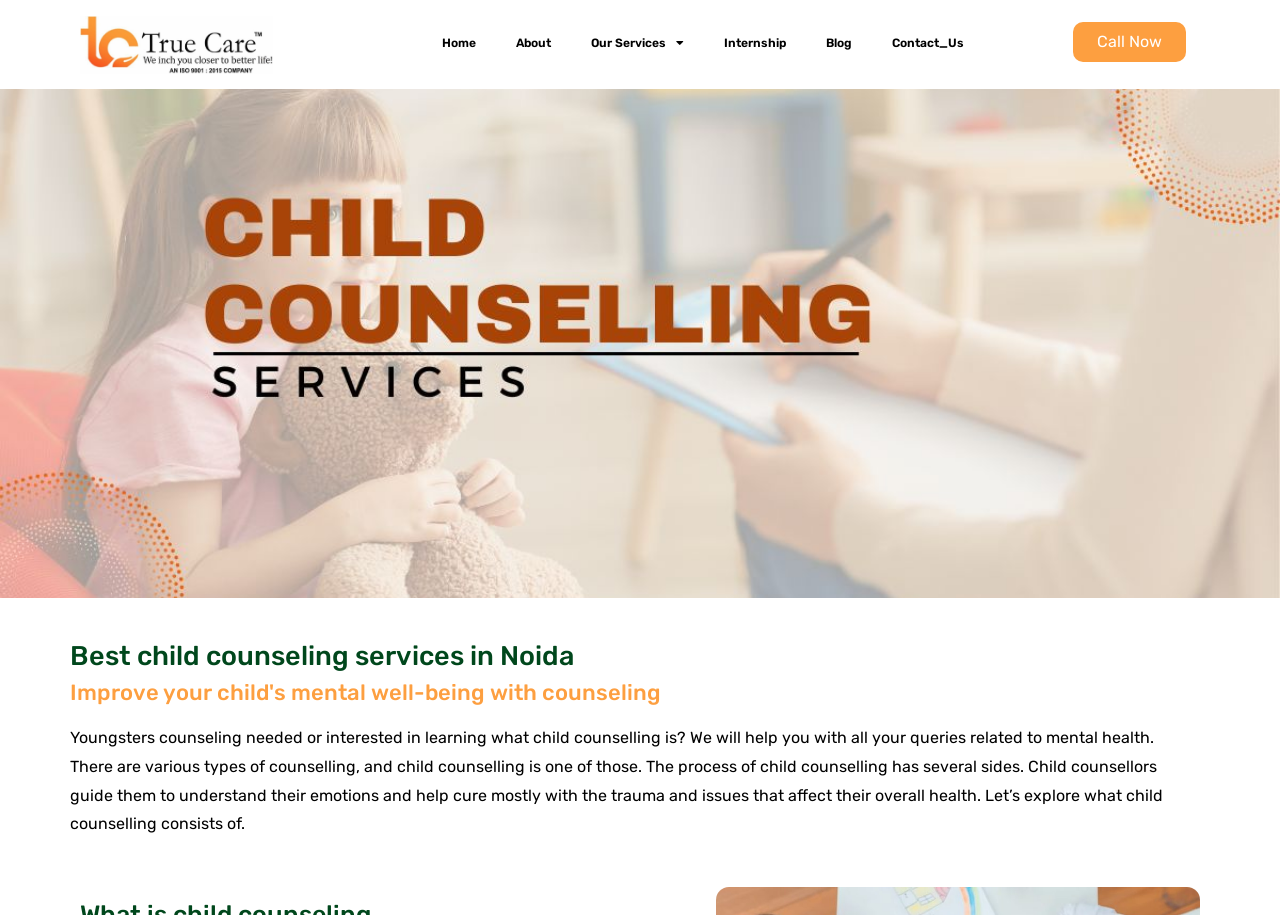Specify the bounding box coordinates (top-left x, top-left y, bottom-right x, bottom-right y) of the UI element in the screenshot that matches this description: Blog

[0.63, 0.022, 0.681, 0.072]